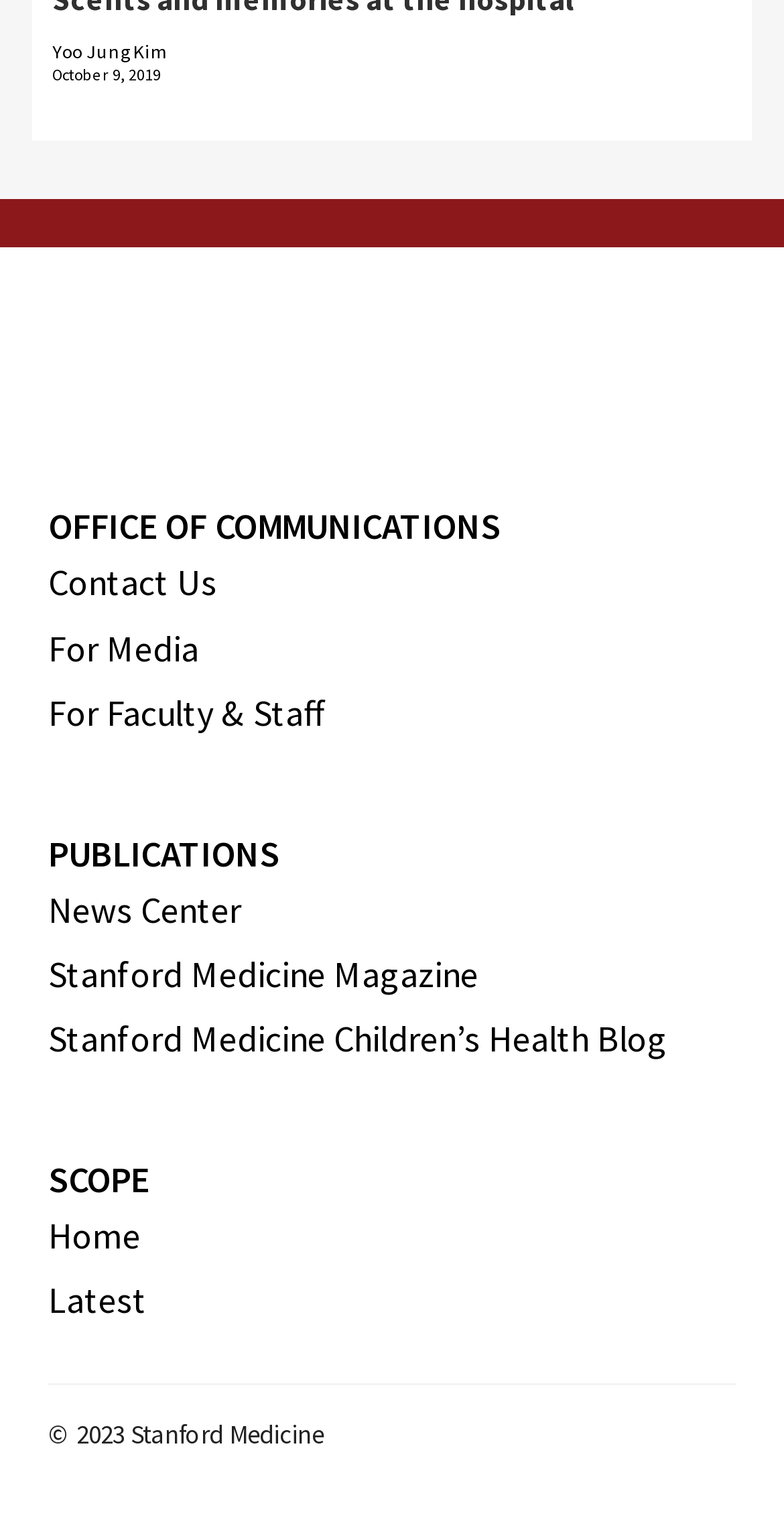Please identify the bounding box coordinates of the element I need to click to follow this instruction: "Visit News Center".

[0.062, 0.576, 0.308, 0.606]